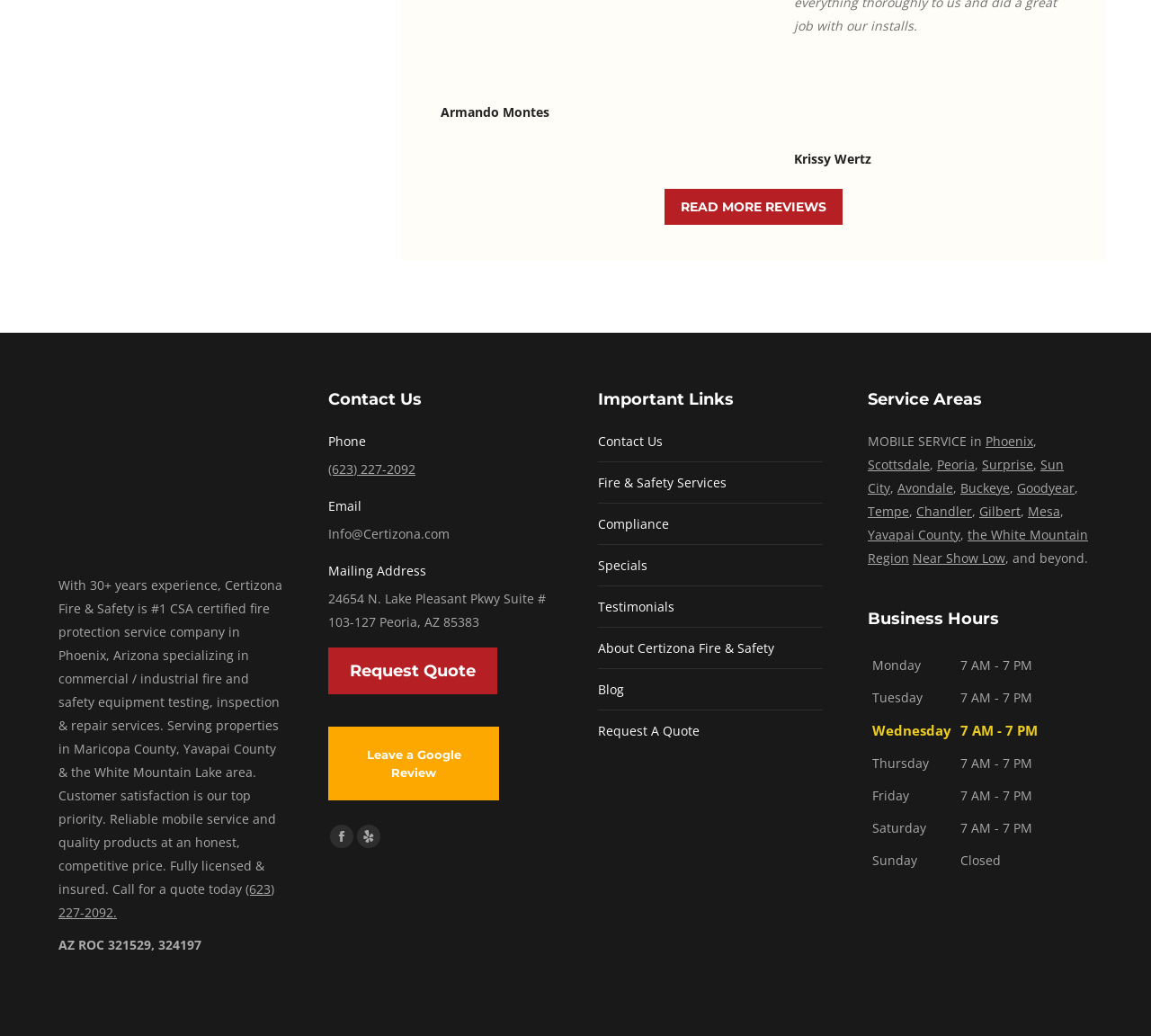Given the description "Fire & Safety Services", determine the bounding box of the corresponding UI element.

[0.52, 0.454, 0.631, 0.477]